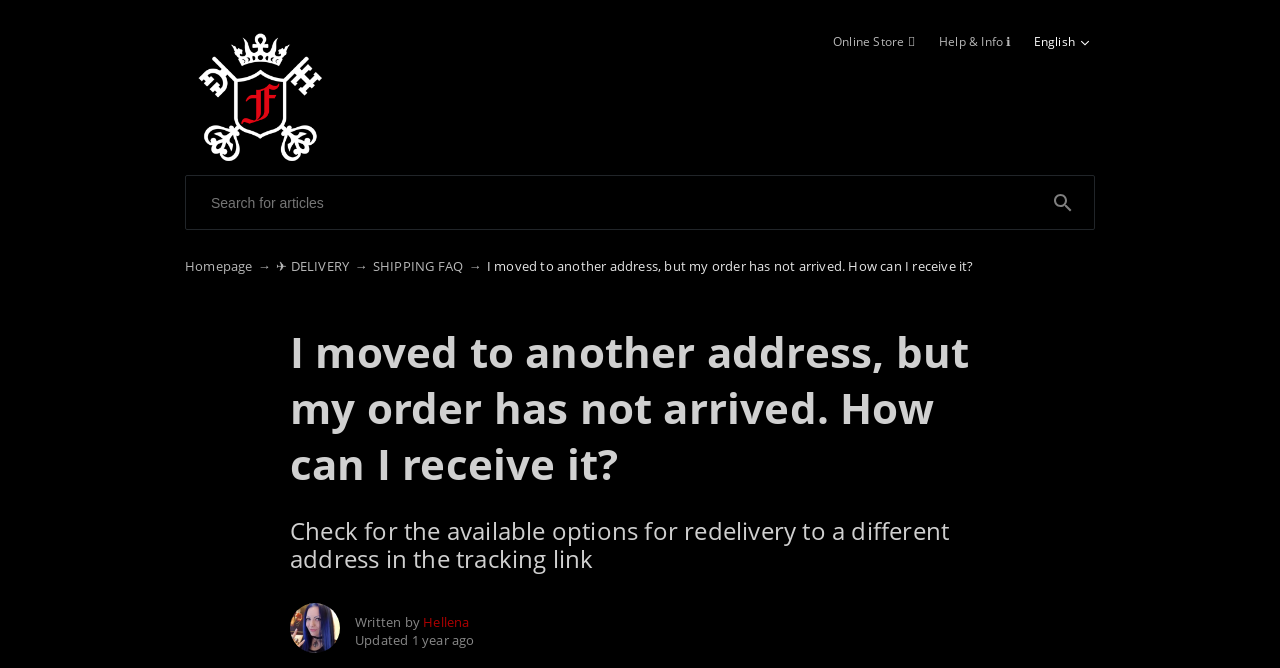What is the purpose of the tracking link?
Based on the content of the image, thoroughly explain and answer the question.

The webpage mentions checking for available options for redelivery to a different address in the tracking link, implying that the tracking link provides information on redelivery options.